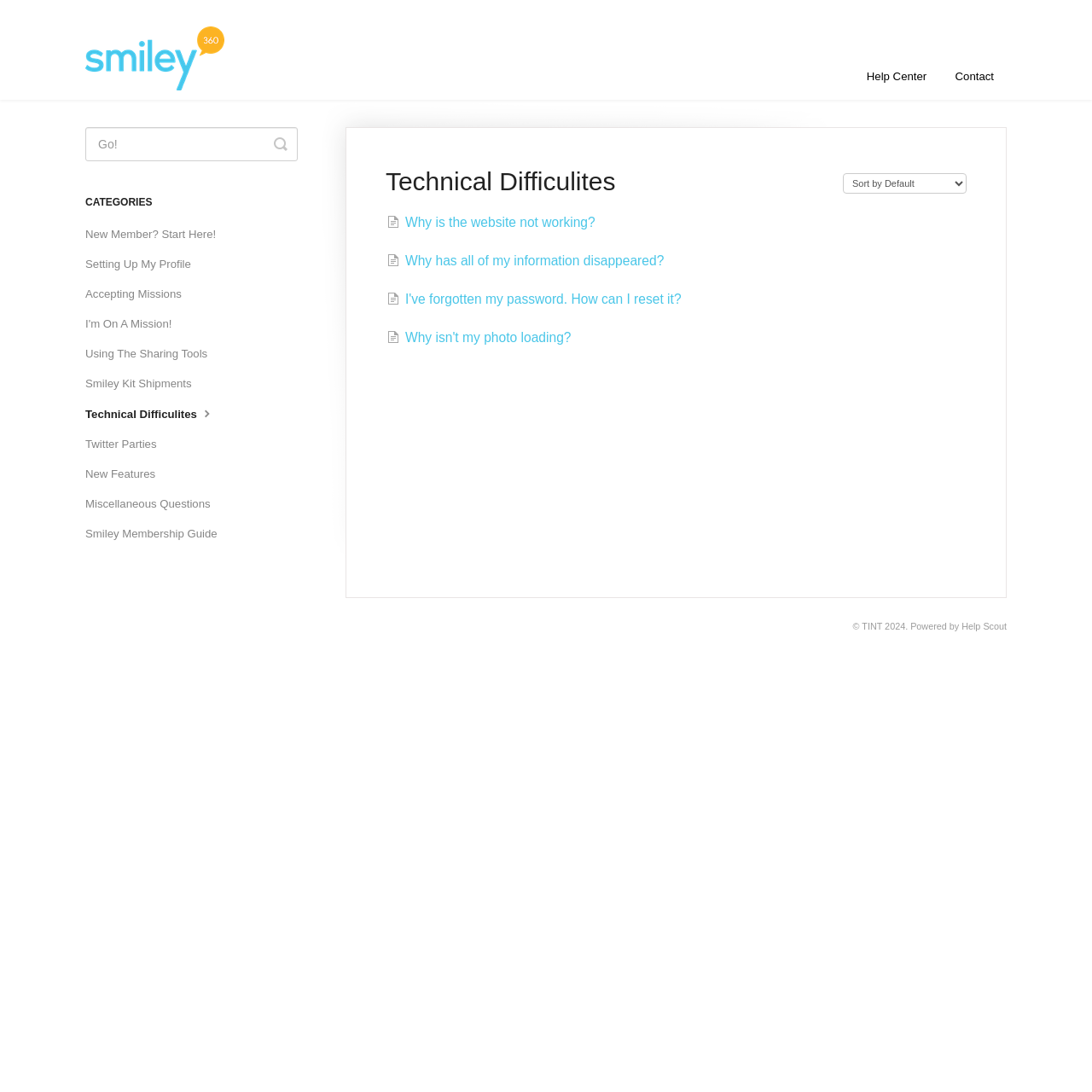Please provide a one-word or short phrase answer to the question:
What is the name of the company that powers the webpage?

Help Scout